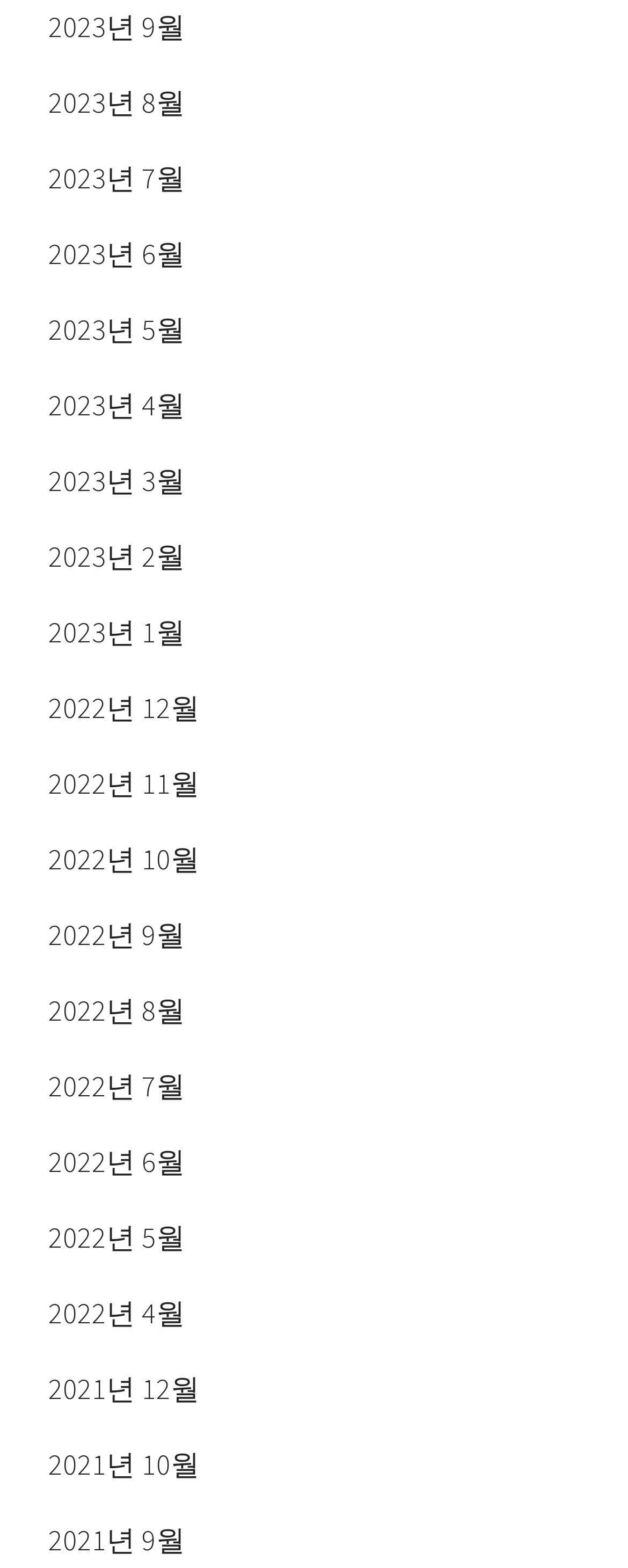Show the bounding box coordinates for the element that needs to be clicked to execute the following instruction: "access June 2023". Provide the coordinates in the form of four float numbers between 0 and 1, i.e., [left, top, right, bottom].

[0.077, 0.138, 0.923, 0.186]